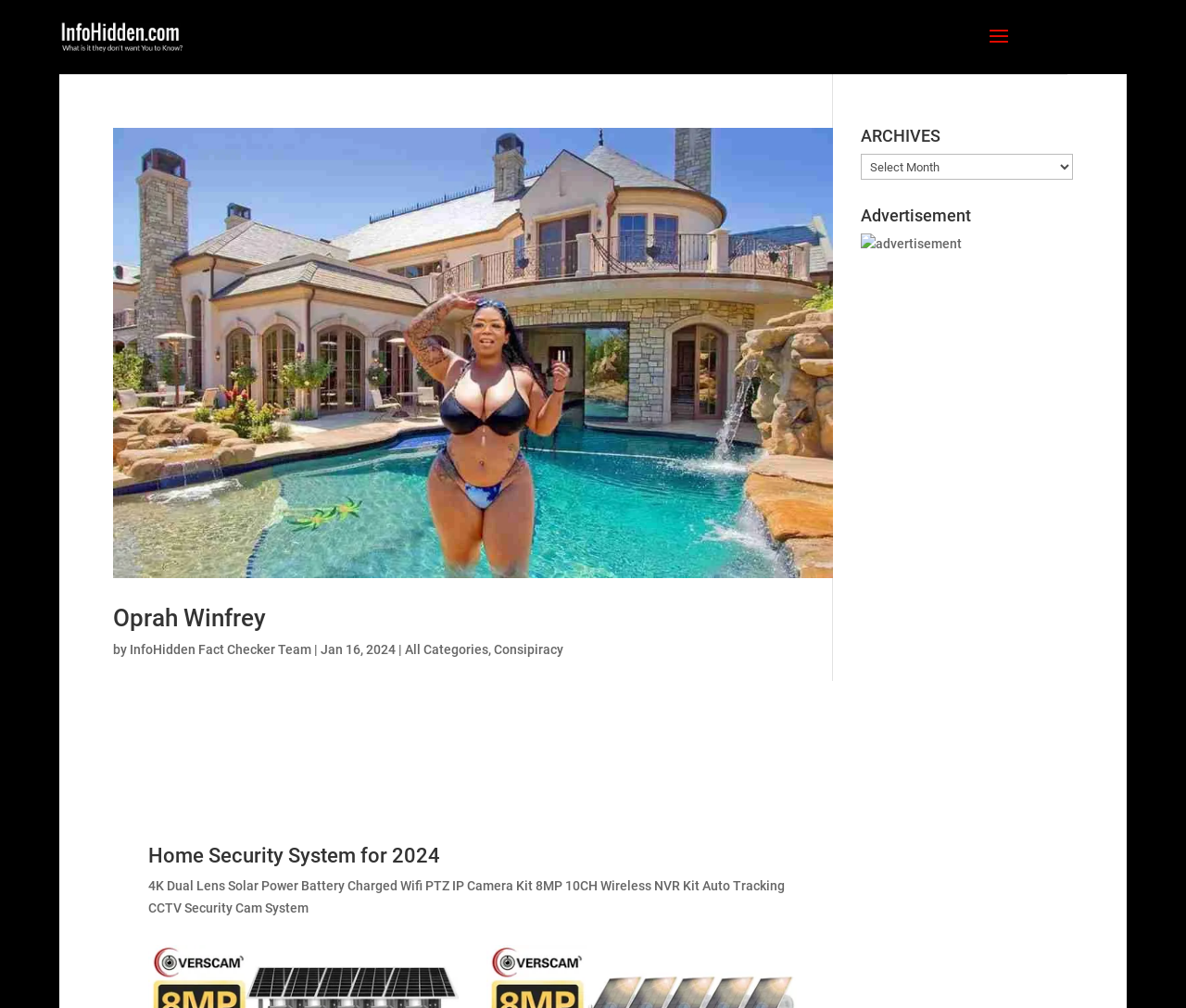Refer to the element description alt="InfoHidden.com" and identify the corresponding bounding box in the screenshot. Format the coordinates as (top-left x, top-left y, bottom-right x, bottom-right y) with values in the range of 0 to 1.

[0.097, 0.028, 0.298, 0.043]